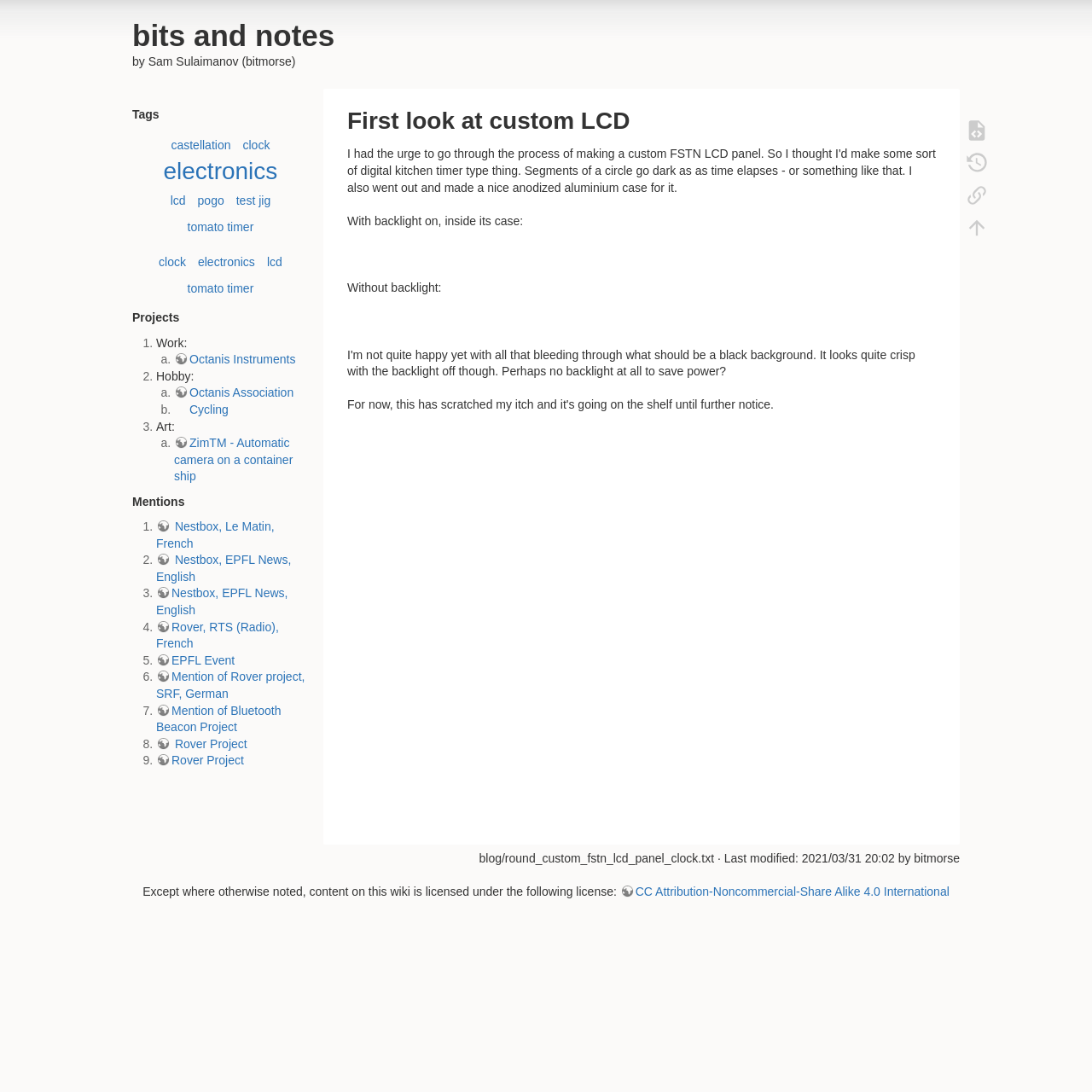Determine the bounding box coordinates for the clickable element required to fulfill the instruction: "view the project details of Work". Provide the coordinates as four float numbers between 0 and 1, i.e., [left, top, right, bottom].

[0.143, 0.307, 0.171, 0.32]